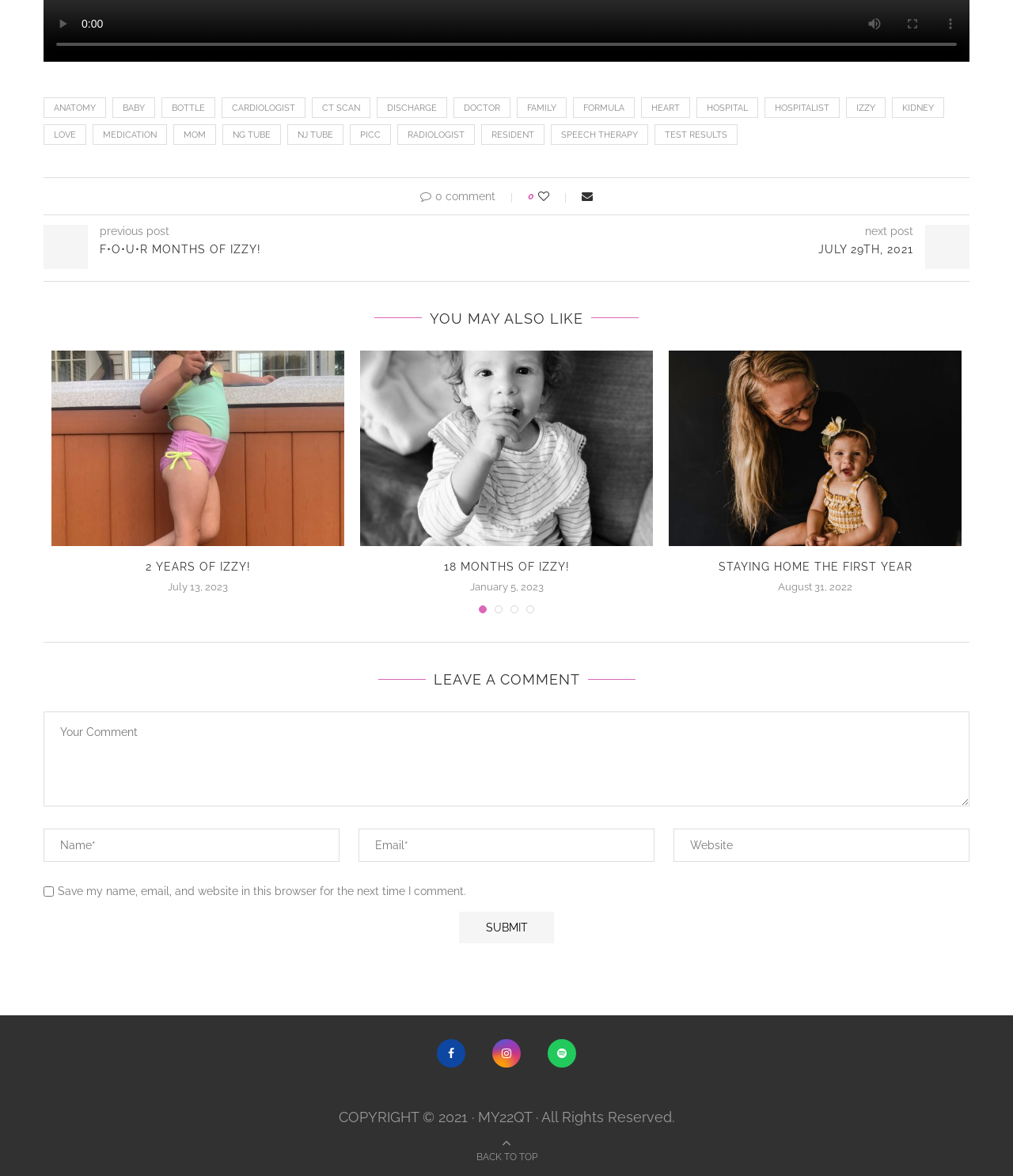Respond concisely with one word or phrase to the following query:
How many links are there in the 'YOU MAY ALSO LIKE' section?

3